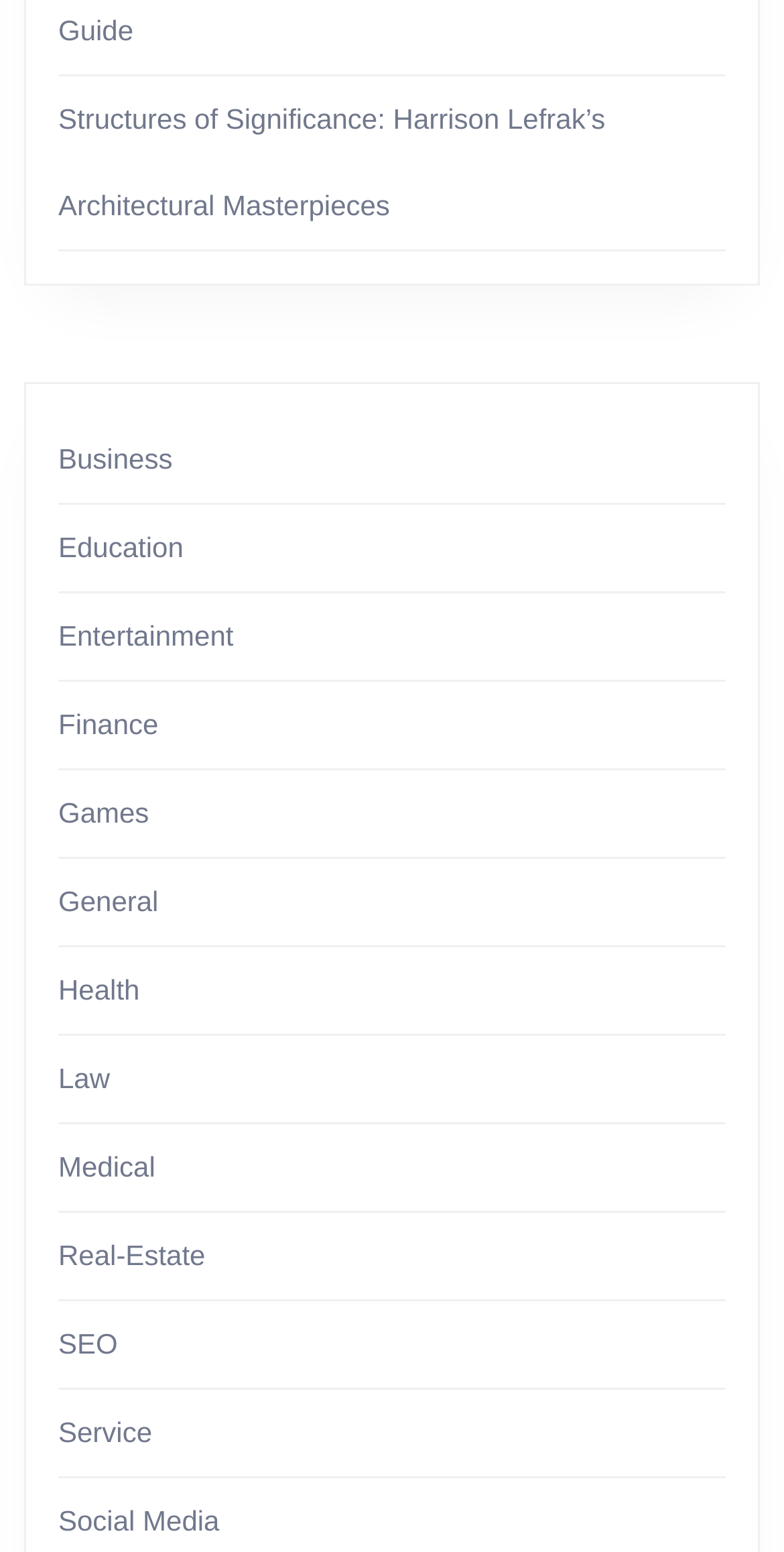Please indicate the bounding box coordinates of the element's region to be clicked to achieve the instruction: "visit Beetles Outdoor". Provide the coordinates as four float numbers between 0 and 1, i.e., [left, top, right, bottom].

None